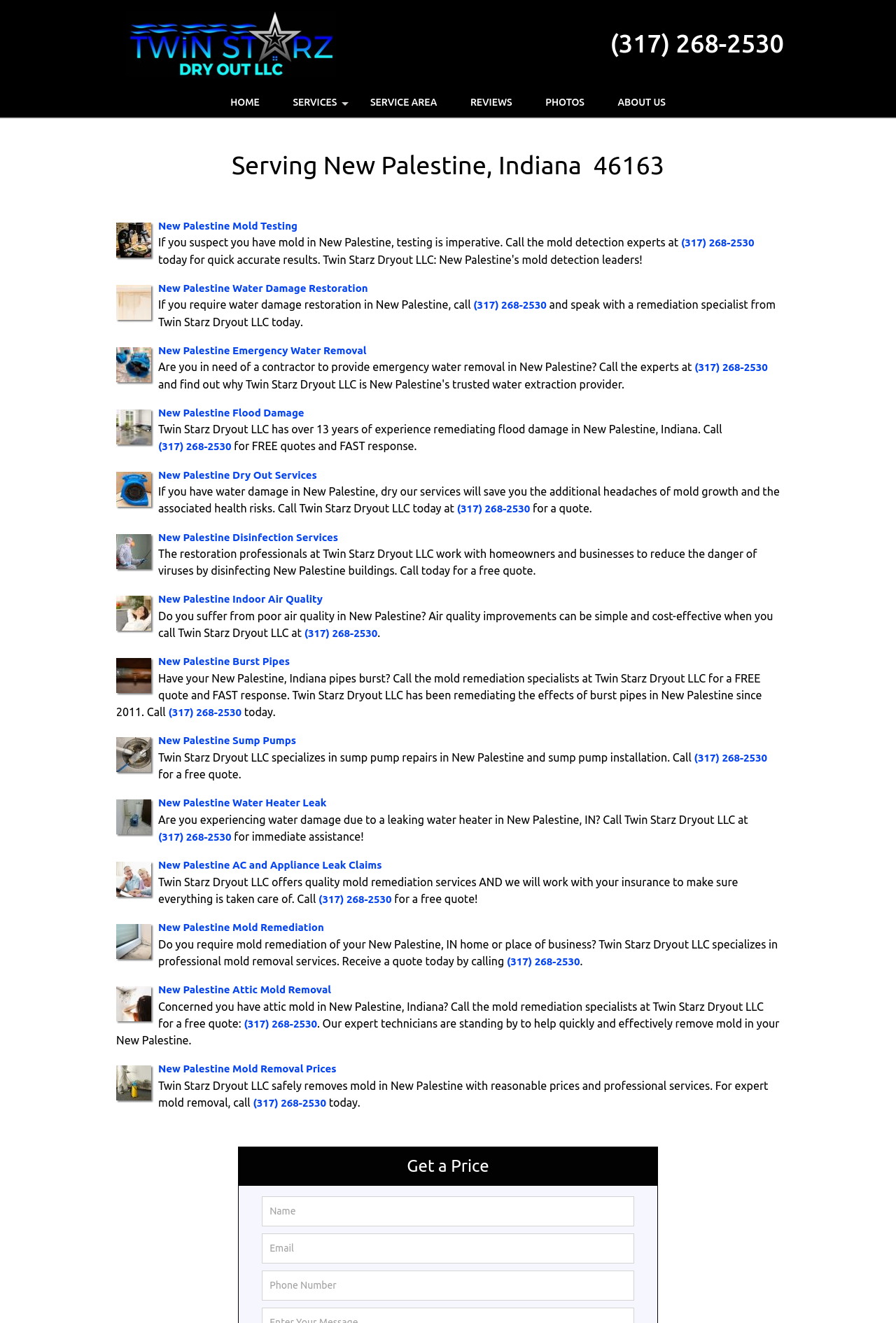Produce an elaborate caption capturing the essence of the webpage.

This webpage is about Twin Starz Dryout LLC, a mold remediation contractor service based in New Palestine, Indiana. At the top of the page, there is a logo image of Twin Starz Dryout LLC, followed by a heading with the company's phone number, (317) 268-2530. Below the heading, there are several links to different sections of the website, including HOME, SERVICES, SERVICE AREA, REVIEWS, PHOTOS, and ABOUT US.

The main content of the page is divided into several sections, each describing a specific service offered by Twin Starz Dryout LLC. These services include mold testing, water damage restoration, emergency water removal, flood damage, dry out services, disinfection services, indoor air quality, burst pipes, sump pumps, water heater leak, AC and appliance leak claims, mold remediation, attic mold removal, and mold removal prices.

Each section has a brief description of the service, accompanied by an image related to the service. The descriptions explain the importance of the service, the benefits of choosing Twin Starz Dryout LLC, and the process of getting a quote or scheduling an appointment. The phone number (317) 268-2530 is repeatedly mentioned throughout the page, encouraging visitors to call for a free quote or immediate assistance.

At the bottom of the page, there is a contact form with fields for name, email, and phone number, allowing visitors to request a price or get in touch with the company. Overall, the webpage is informative, easy to navigate, and focused on promoting the services of Twin Starz Dryout LLC.